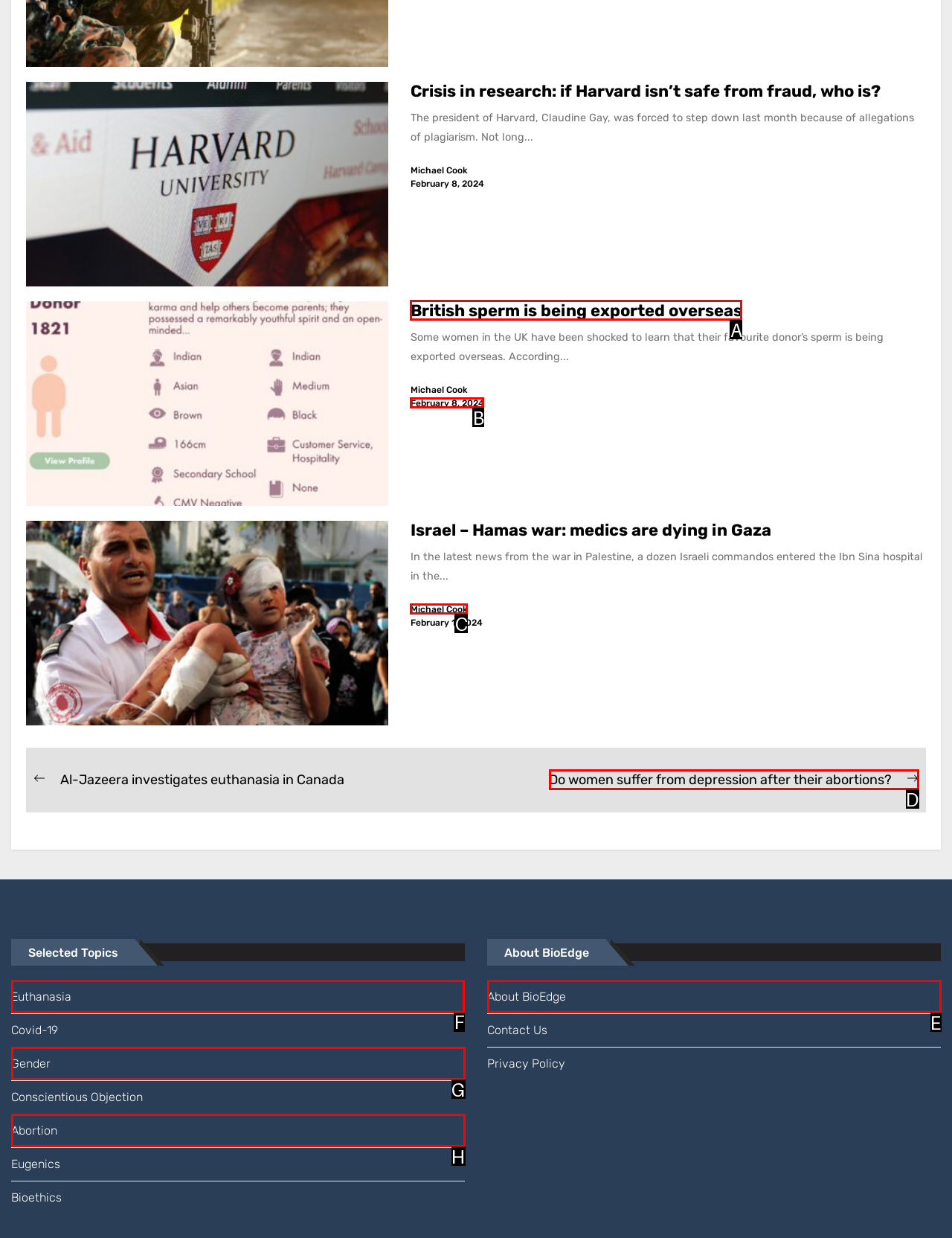Select the letter associated with the UI element you need to click to perform the following action: Explore the topic of Euthanasia
Reply with the correct letter from the options provided.

F